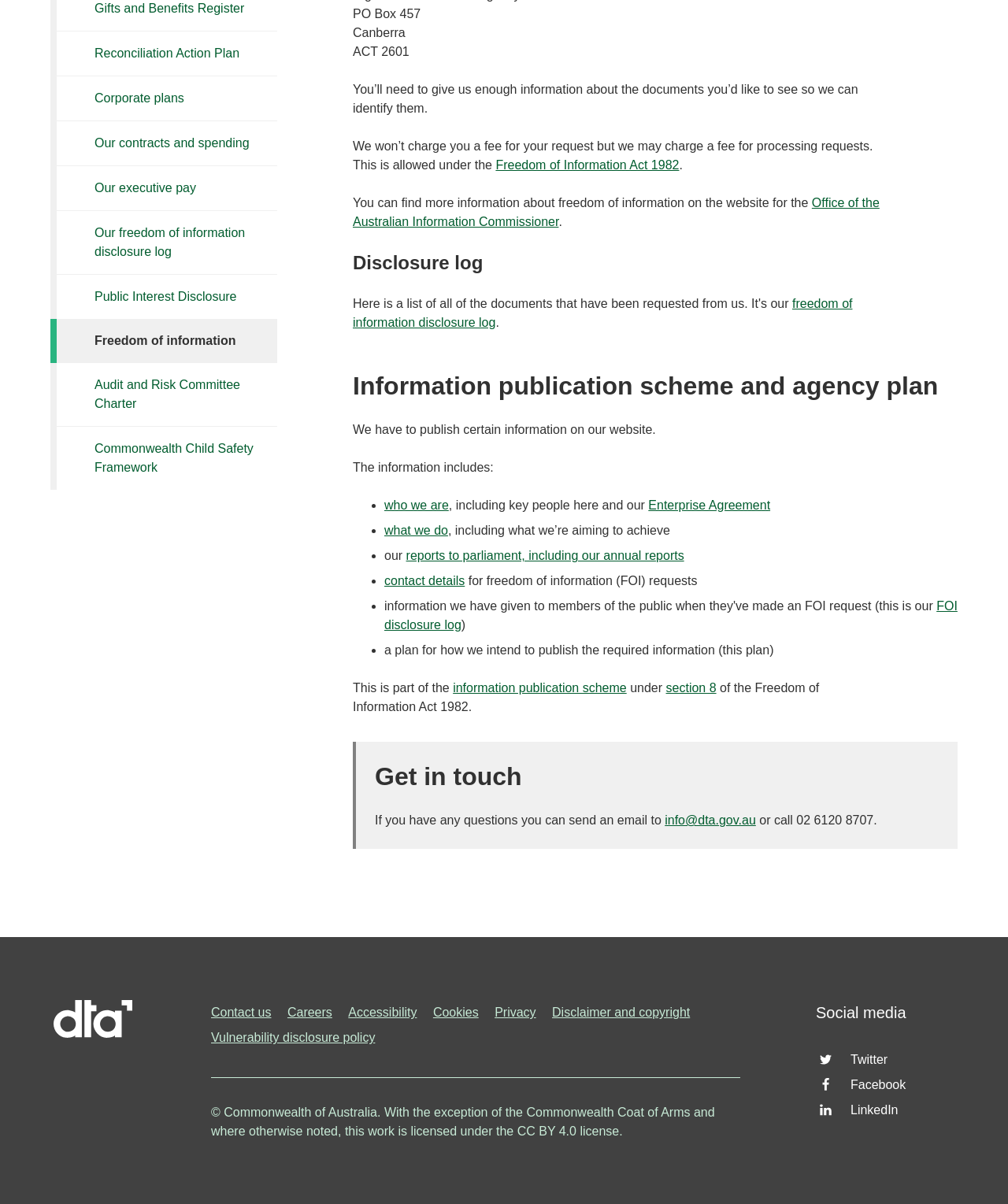From the screenshot, find the bounding box of the UI element matching this description: "Commonwealth Child Safety Framework". Supply the bounding box coordinates in the form [left, top, right, bottom], each a float between 0 and 1.

[0.05, 0.355, 0.275, 0.407]